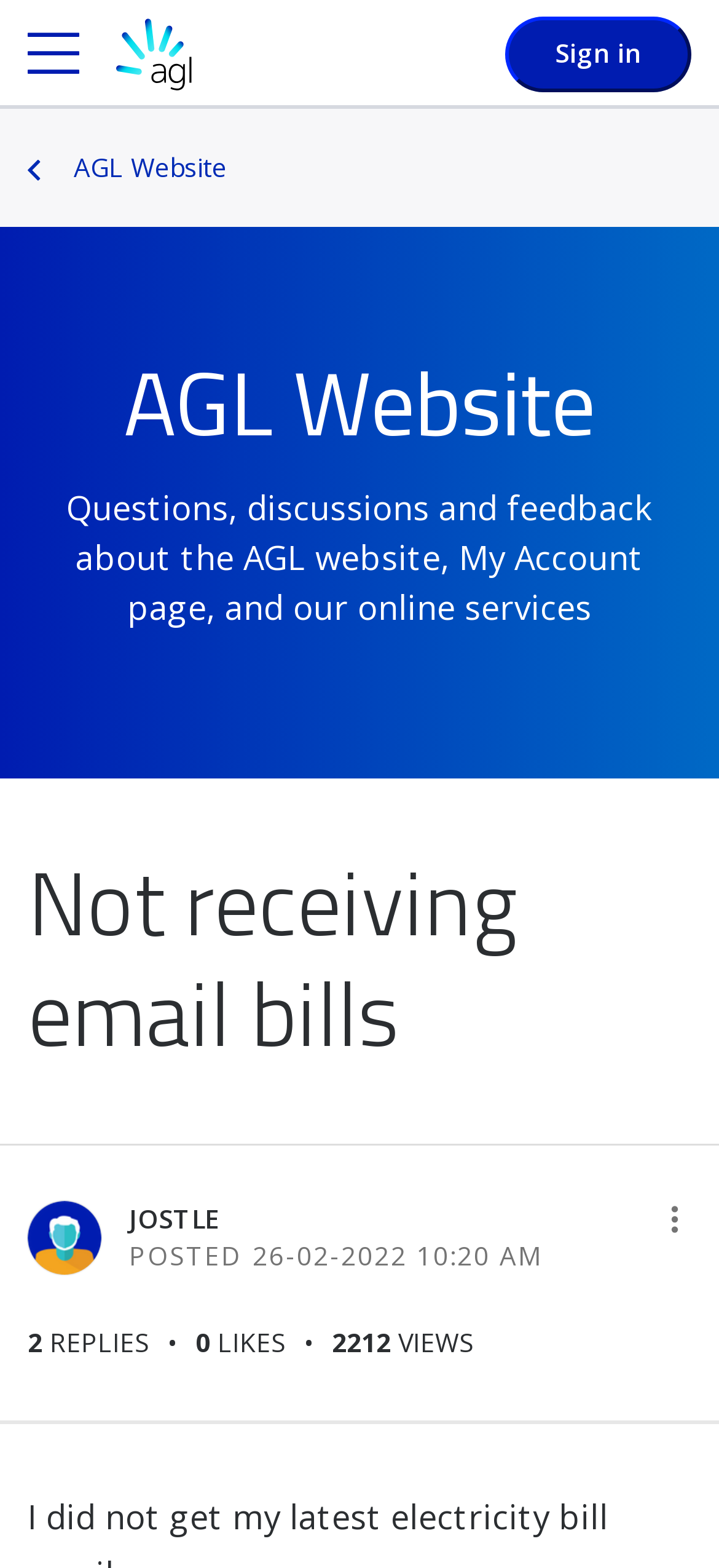What is the name of the website?
By examining the image, provide a one-word or phrase answer.

AGL Website